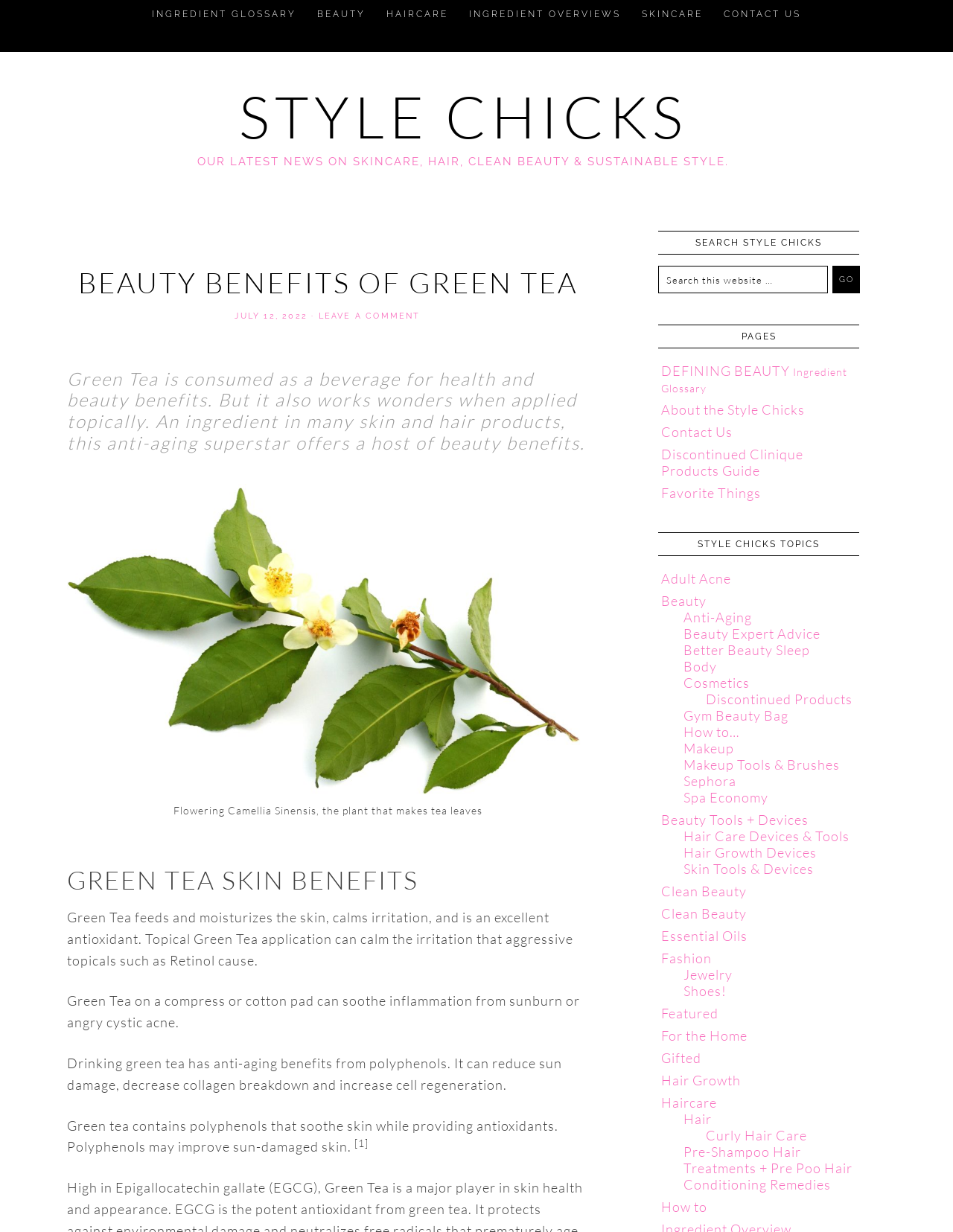What is the purpose of the button with the description 'GO'?
Provide an in-depth and detailed answer to the question.

The button with the description 'GO' is located next to the search box, and its purpose is to submit the user's search query. When clicked, it will likely execute the search and display the relevant results.